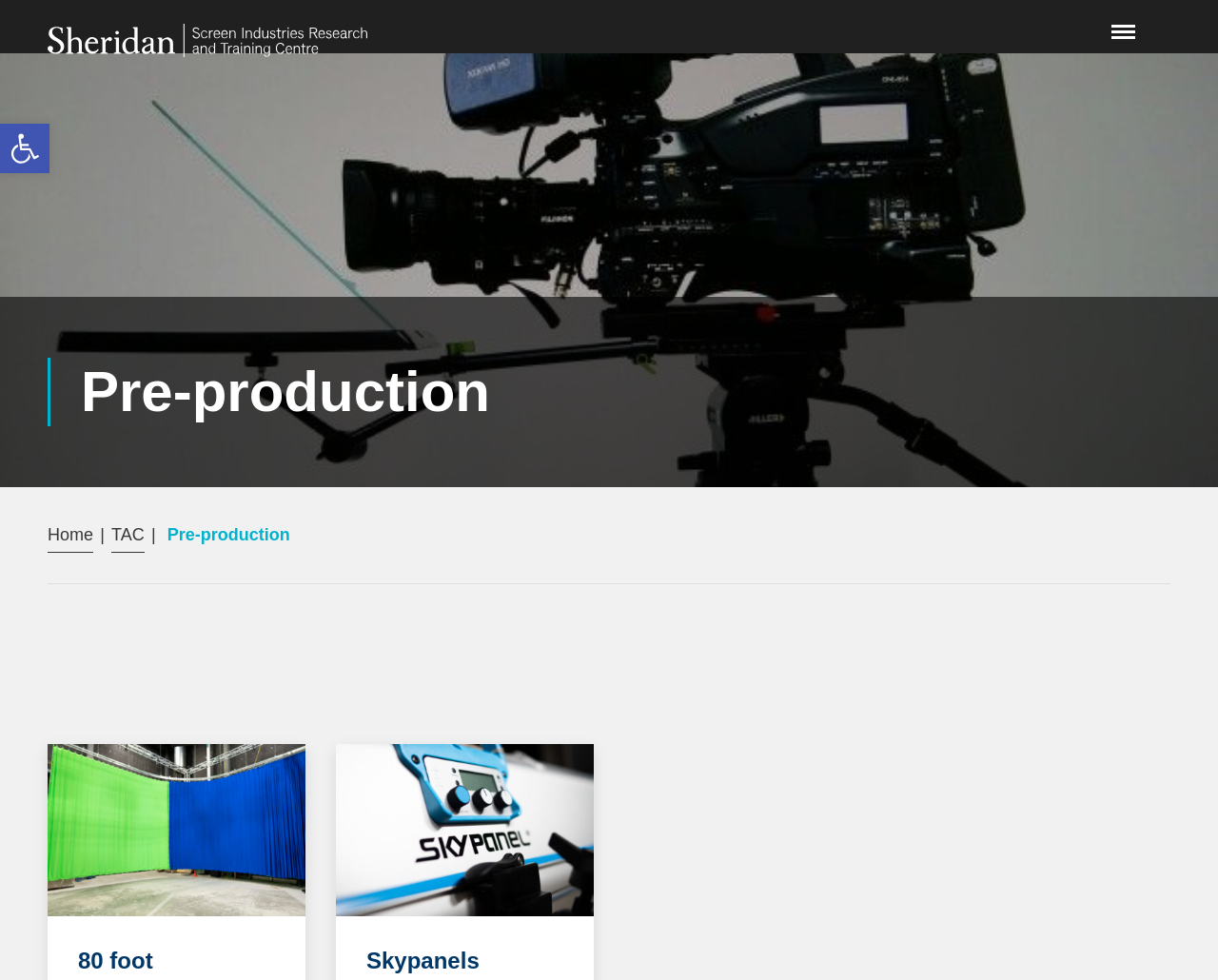Please identify the bounding box coordinates for the region that you need to click to follow this instruction: "Go to what we do page".

[0.0, 0.109, 0.942, 0.163]